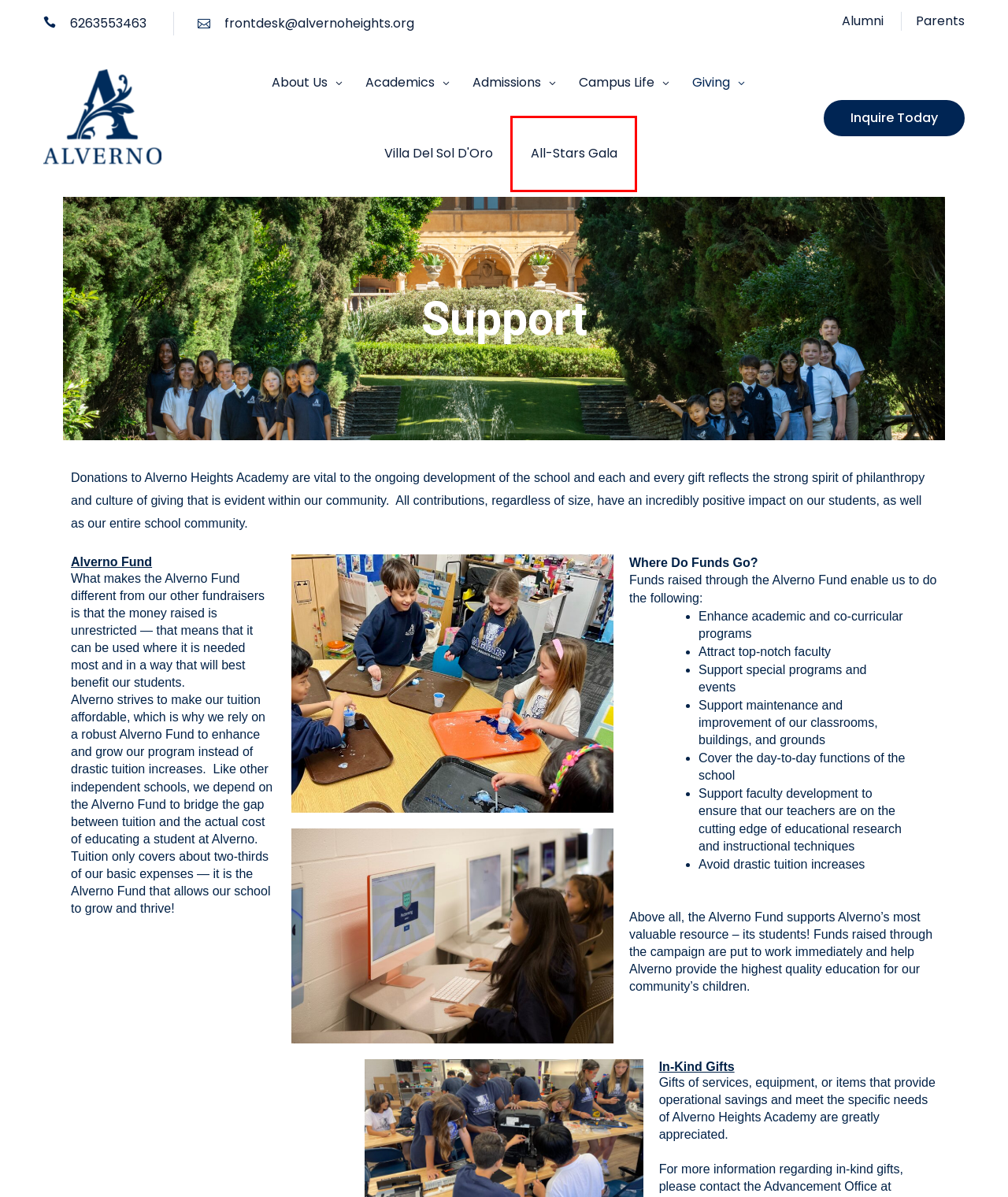You are presented with a screenshot of a webpage containing a red bounding box around an element. Determine which webpage description best describes the new webpage after clicking on the highlighted element. Here are the candidates:
A. All Stars Gala - Alverno Heights Academy
B. Parents - Alverno Heights Academy
C. Campus Life - Alverno Heights Academy
D. Giving - Alverno Heights Academy
E. Academics - Alverno Heights Academy
F. Villa Rental Information - Alverno Heights Academy
G. Admissions - Alverno Heights Academy
H. Alumni Info Page - Alverno Heights Academy

A